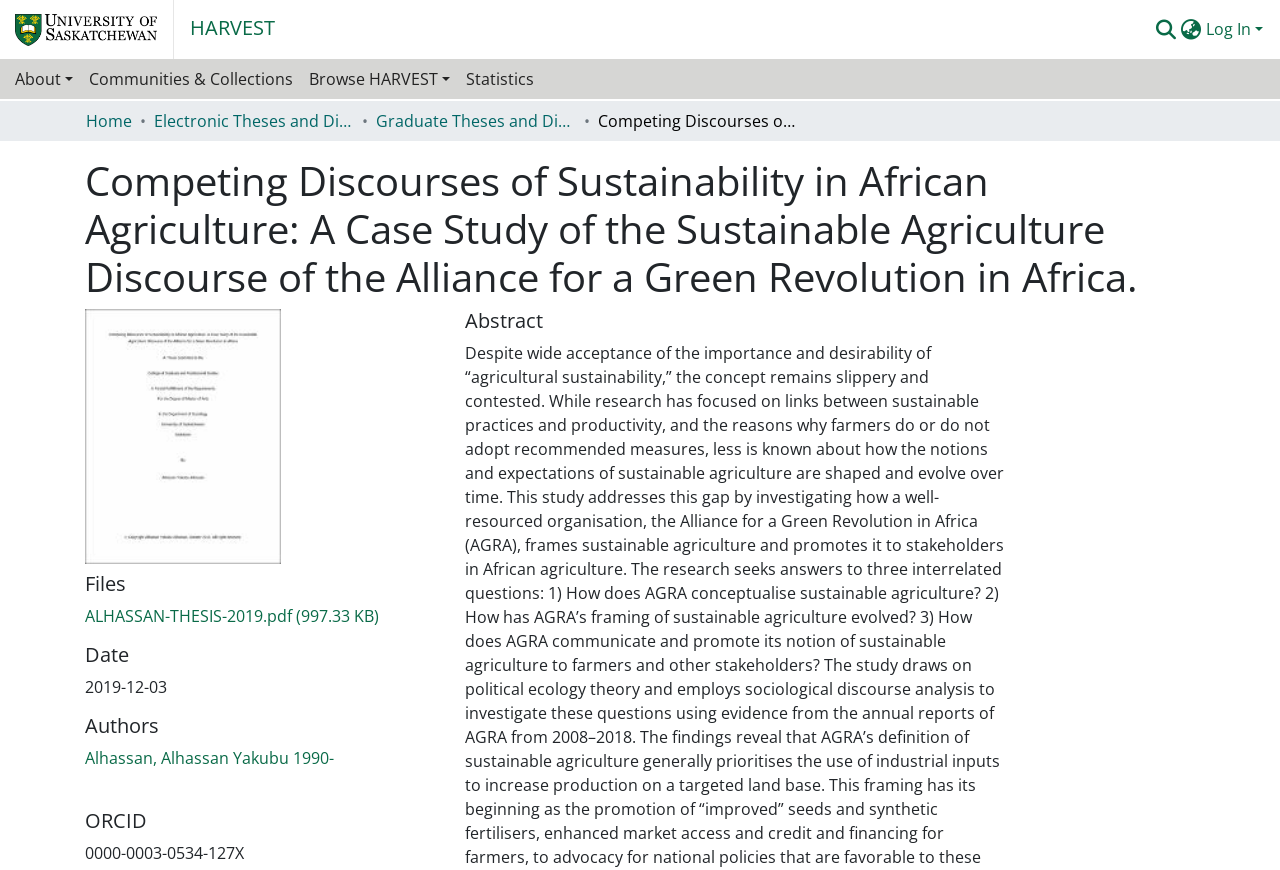Bounding box coordinates are specified in the format (top-left x, top-left y, bottom-right x, bottom-right y). All values are floating point numbers bounded between 0 and 1. Please provide the bounding box coordinate of the region this sentence describes: alt="Repository logo"

[0.012, 0.009, 0.123, 0.058]